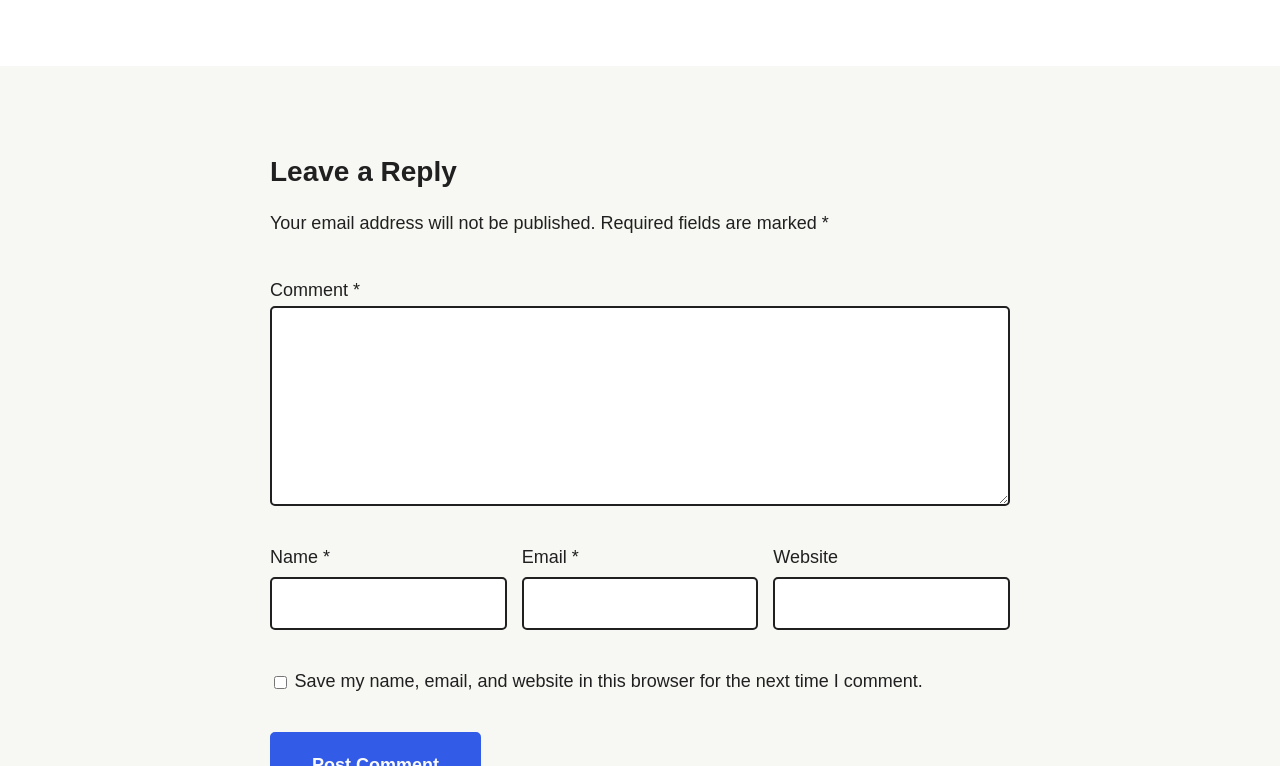Extract the bounding box for the UI element that matches this description: "parent_node: Name * name="author"".

[0.211, 0.753, 0.396, 0.822]